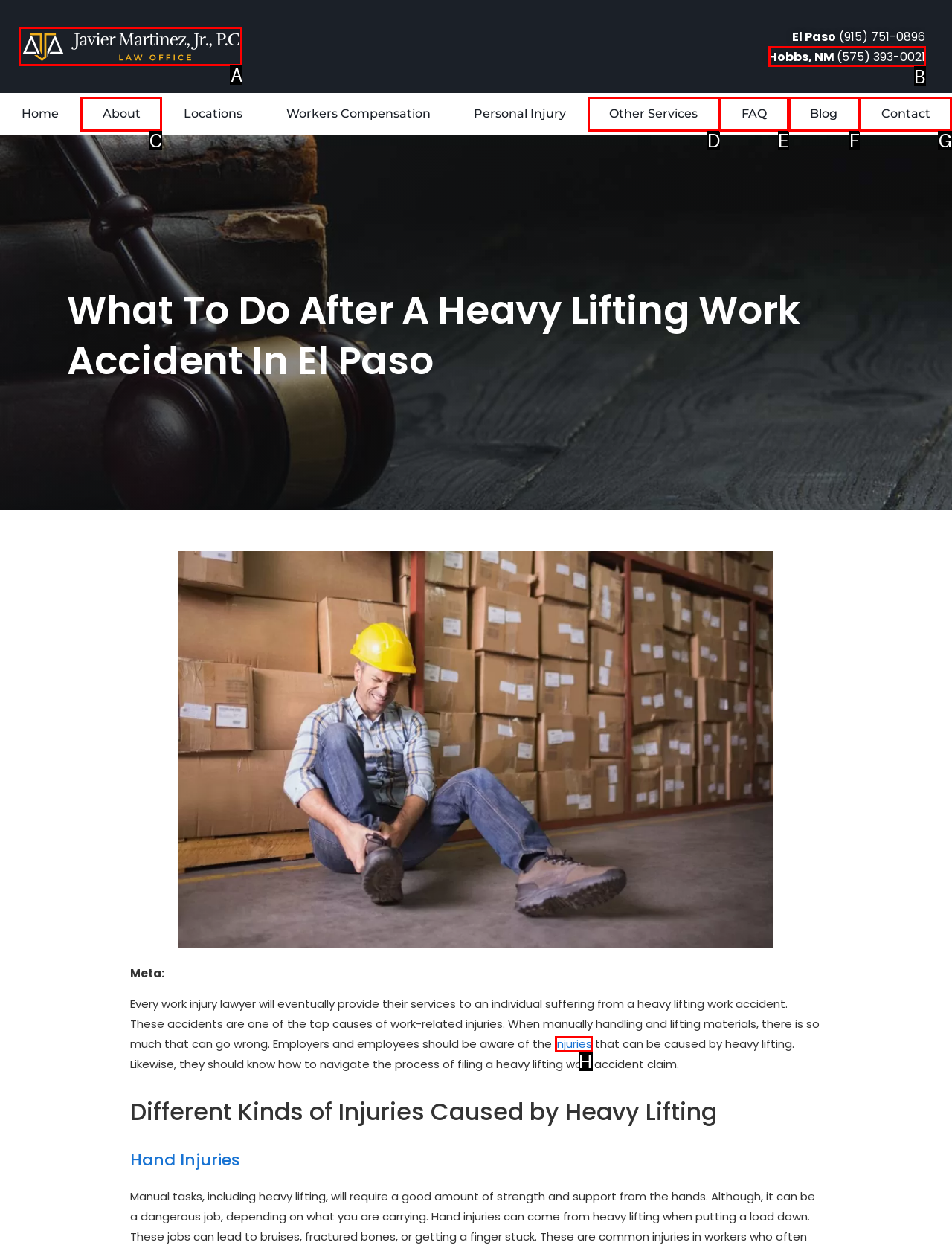Select the letter that corresponds to the description: Blog. Provide your answer using the option's letter.

F